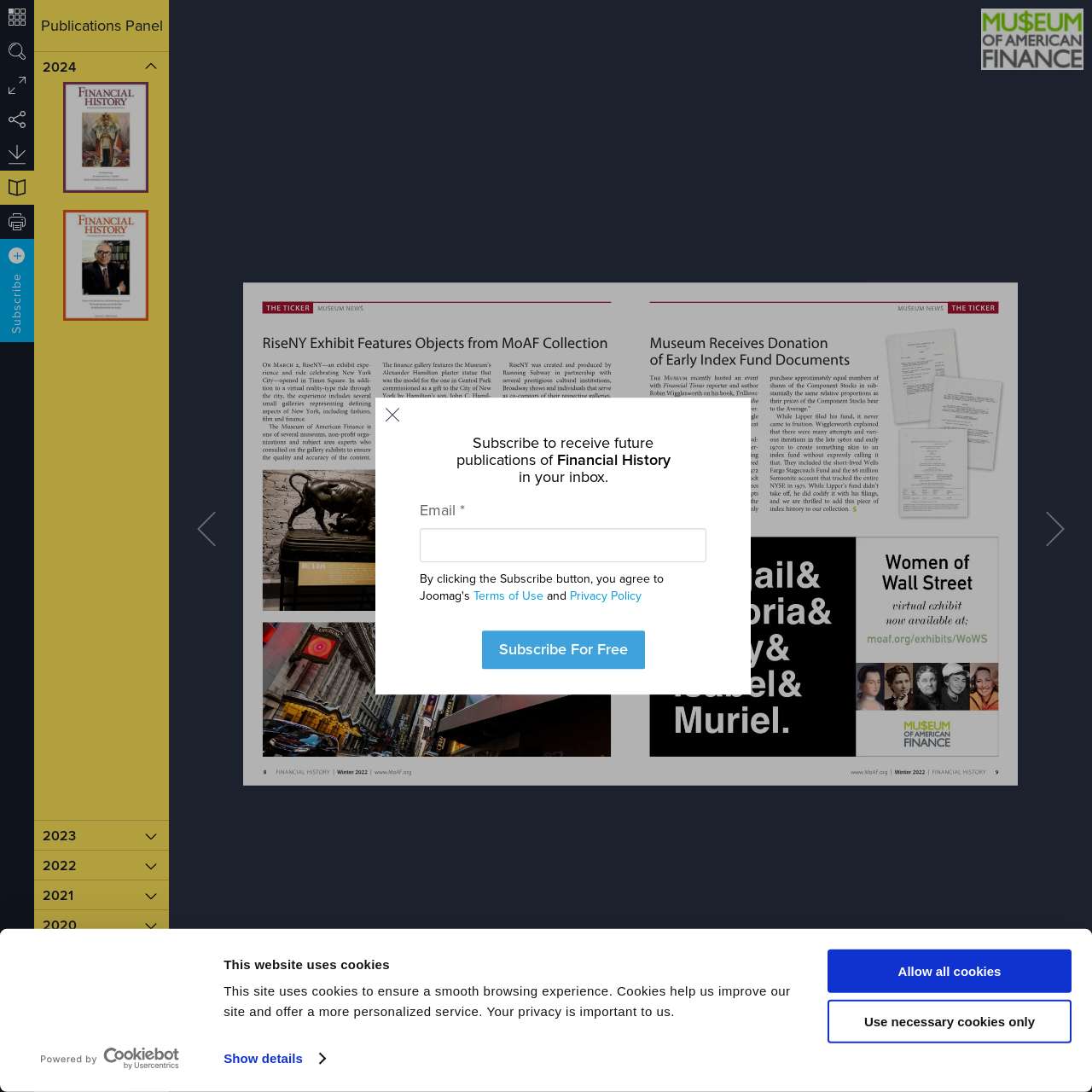Determine the bounding box coordinates for the area that should be clicked to carry out the following instruction: "Click the 'logo' link".

[0.032, 0.958, 0.169, 0.981]